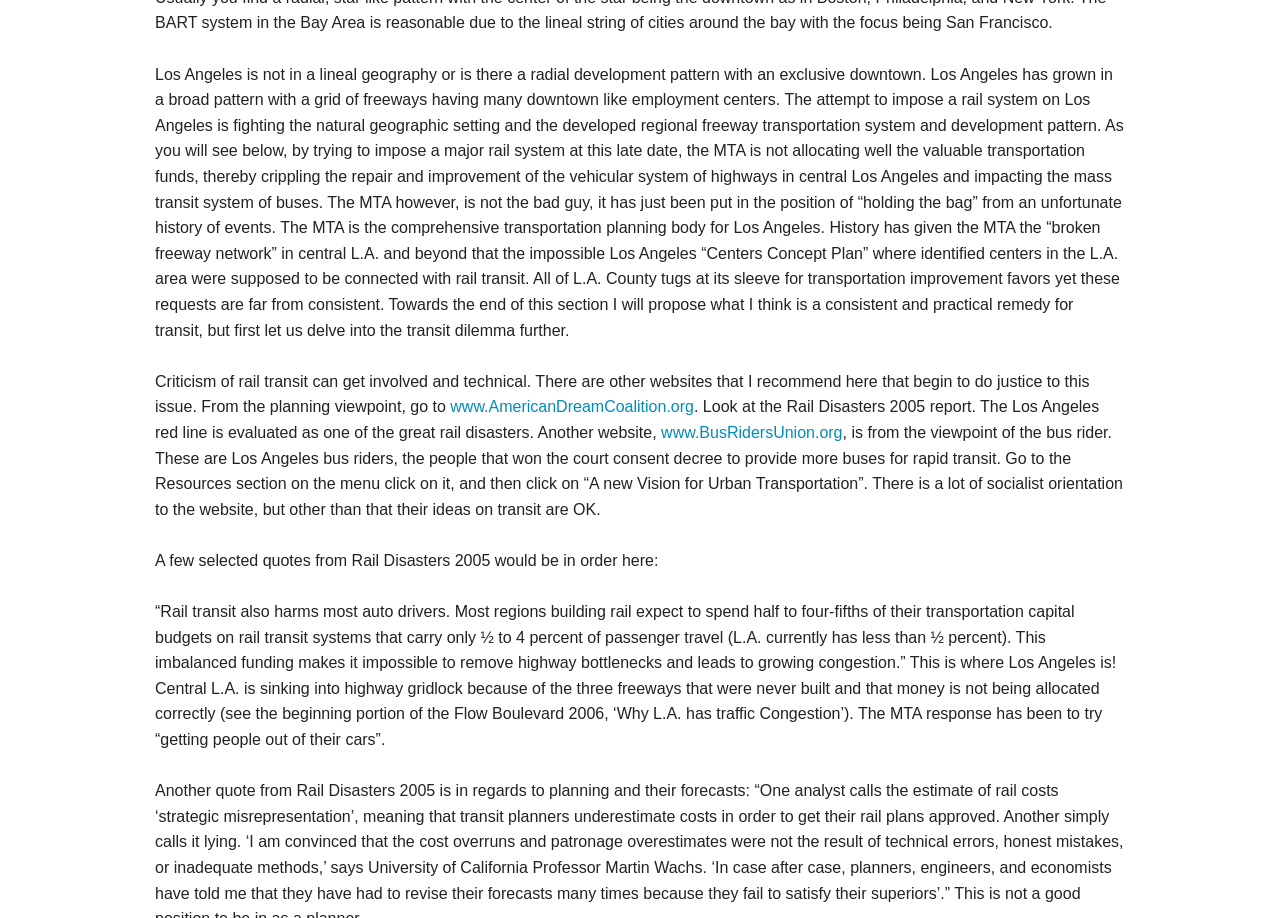How many downtown-like employment centers does Los Angeles have? Examine the screenshot and reply using just one word or a brief phrase.

Many